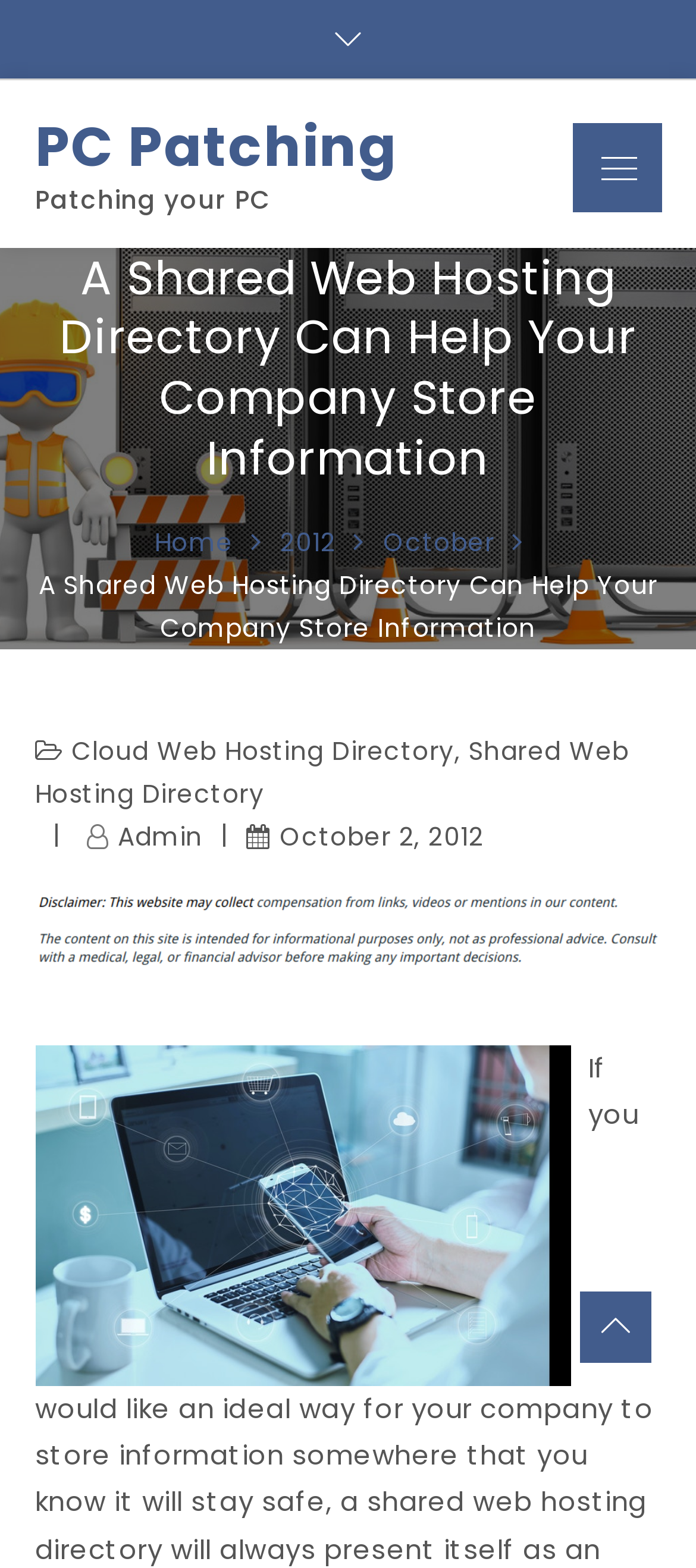What type of hosting is mentioned?
Based on the screenshot, provide your answer in one word or phrase.

Cloud Web Hosting